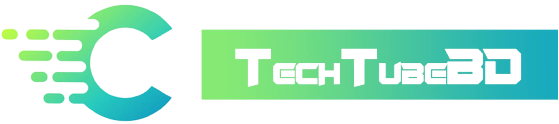Examine the image carefully and respond to the question with a detailed answer: 
What is the color scheme of the logo?

The color scheme of the logo transitions from green to blue, conveying a fresh and digital aesthetic, which represents innovation and technology.